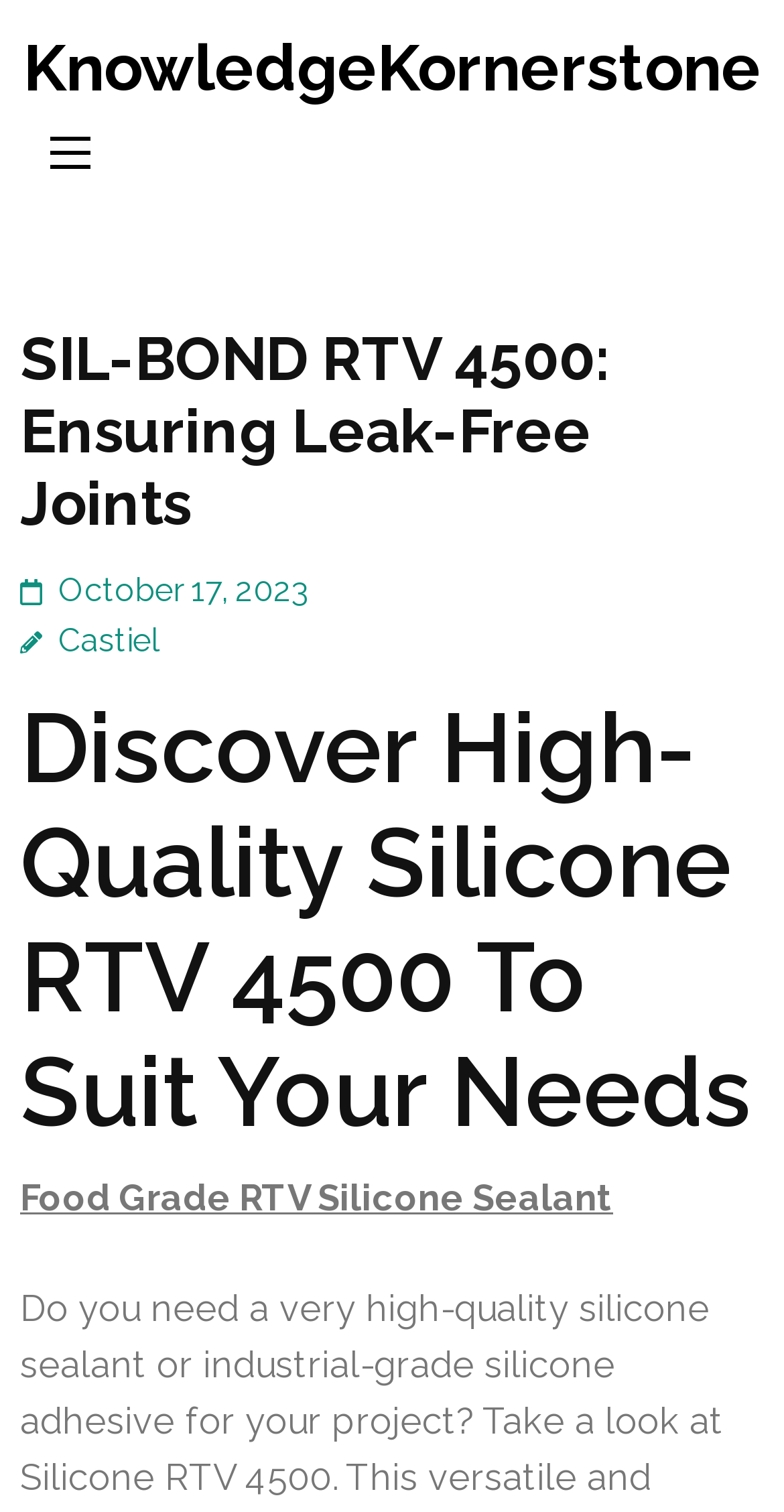What type of silicone sealant is mentioned?
Can you give a detailed and elaborate answer to the question?

I found the type of silicone sealant mentioned by looking at the link 'Food Grade RTV Silicone Sealant' which is located at the bottom of the main content.